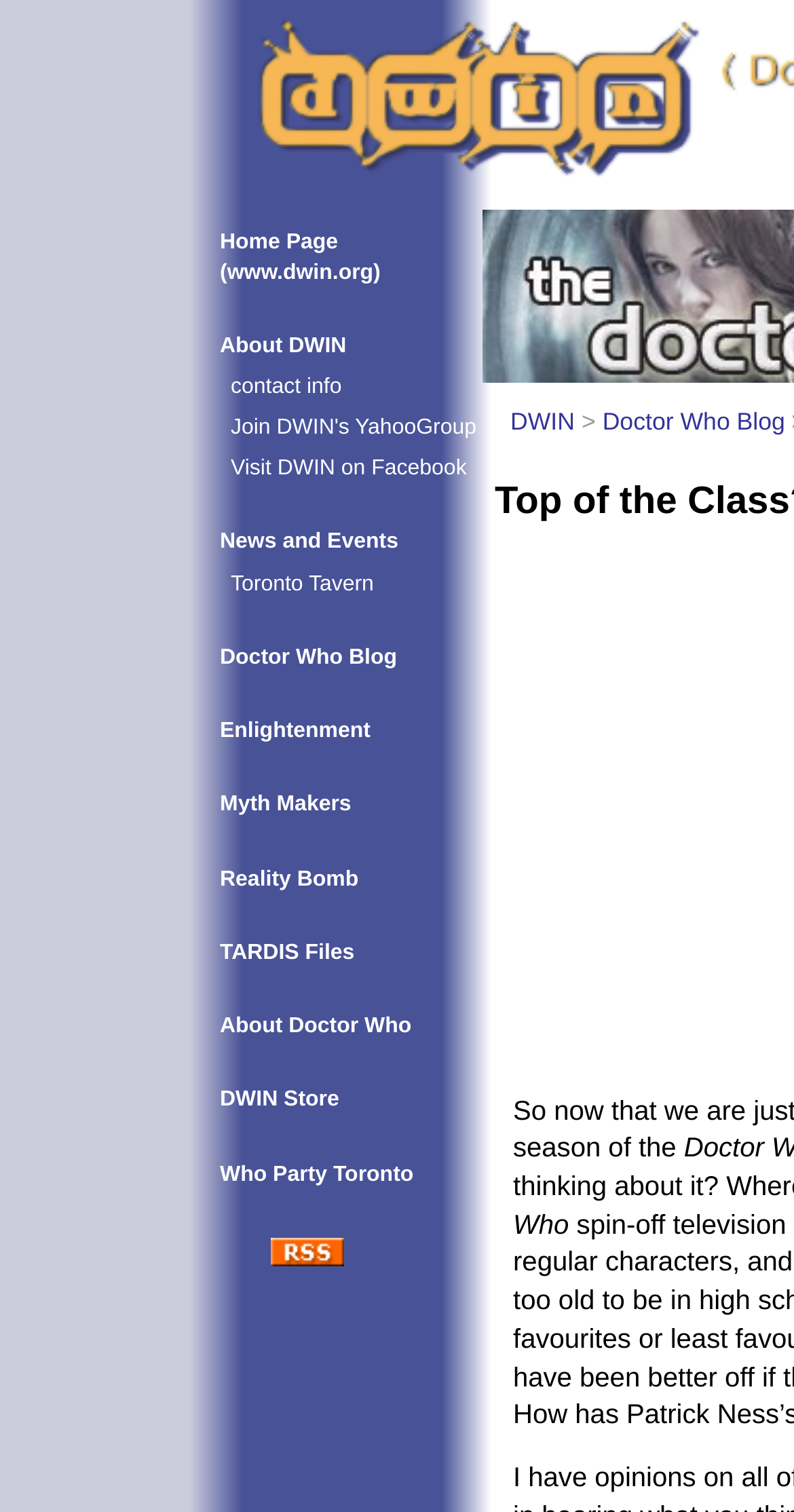What is the last link on the page?
Refer to the screenshot and answer in one word or phrase.

Who Party Toronto